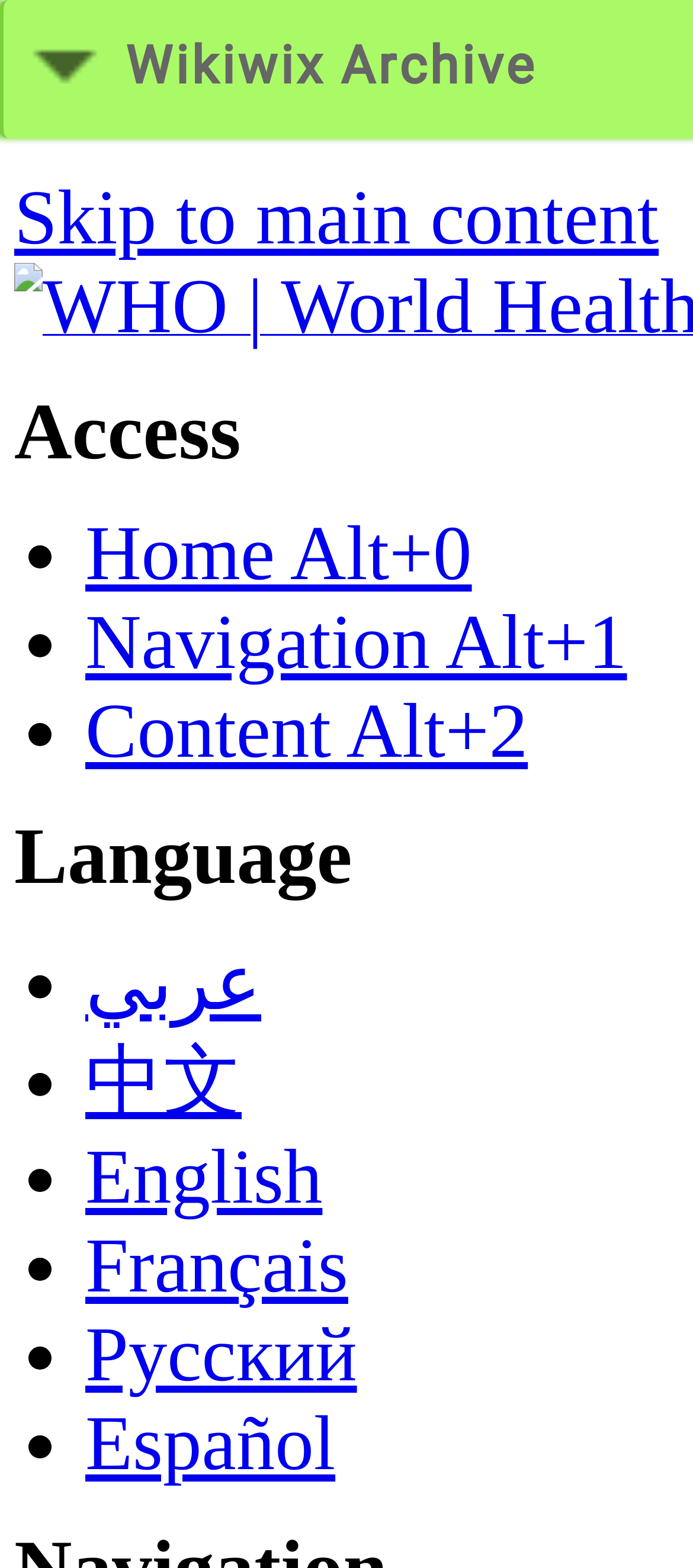Give a complete and precise description of the webpage's appearance.

The webpage is about the World Health Organization's (WHO) efforts to create a world free of tuberculosis (TB). 

At the top left corner, there is a small WHO logo image. Next to it, there is a static text "Wikiwix Archive". 

Below the logo and the text, there is a link to "Skip to main content" at the top center of the page. 

On the left side of the page, there is a vertical menu with several links, each preceded by a bullet point. The links are organized from top to bottom and include "Home", "Navigation", "Content", and language options such as "عربي", "中文", "English", "Français", "Русский", and "Español". Each language option has a corresponding shortcut key.